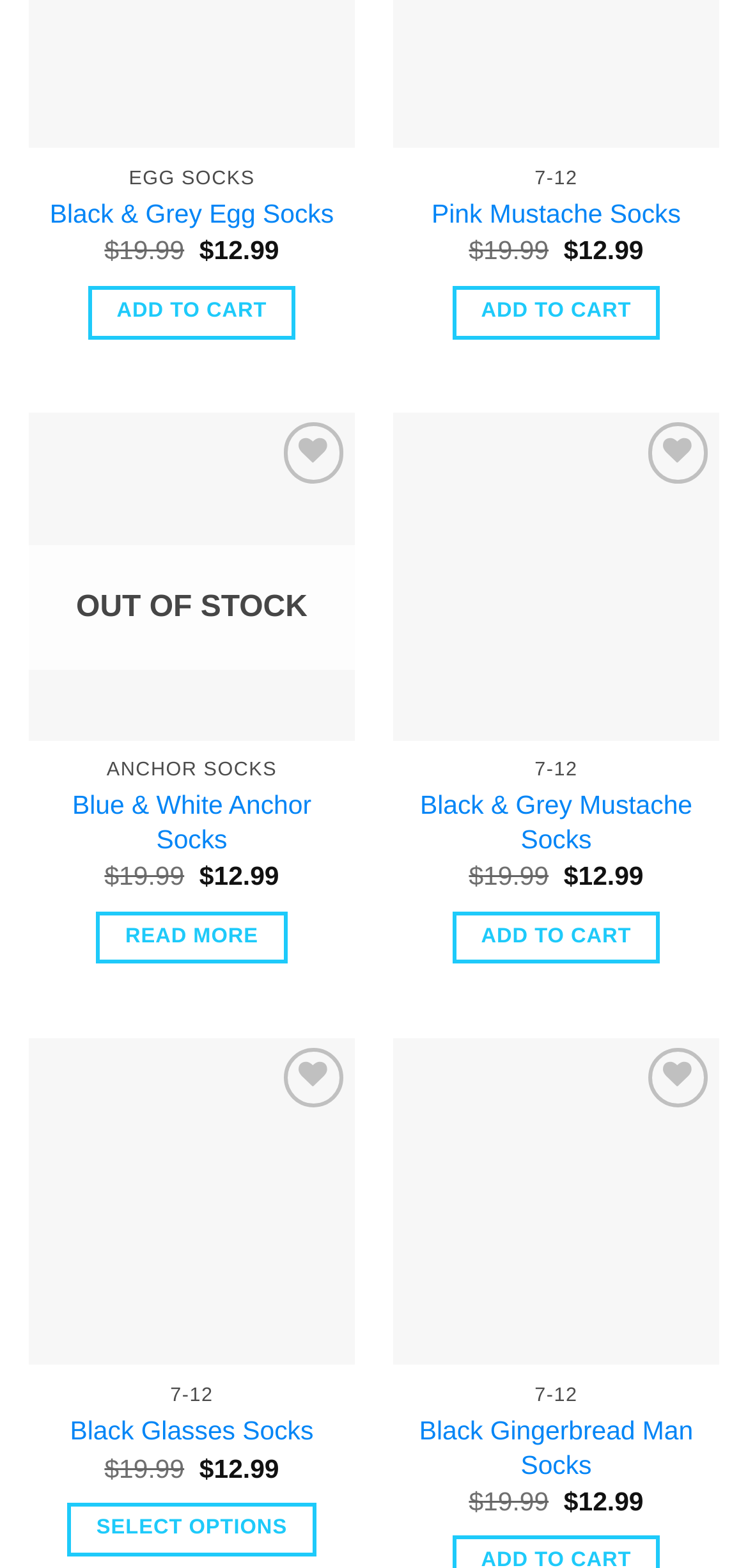Determine the bounding box for the HTML element described here: "Black Gingerbread Man Socks". The coordinates should be given as [left, top, right, bottom] with each number being a float between 0 and 1.

[0.551, 0.902, 0.936, 0.945]